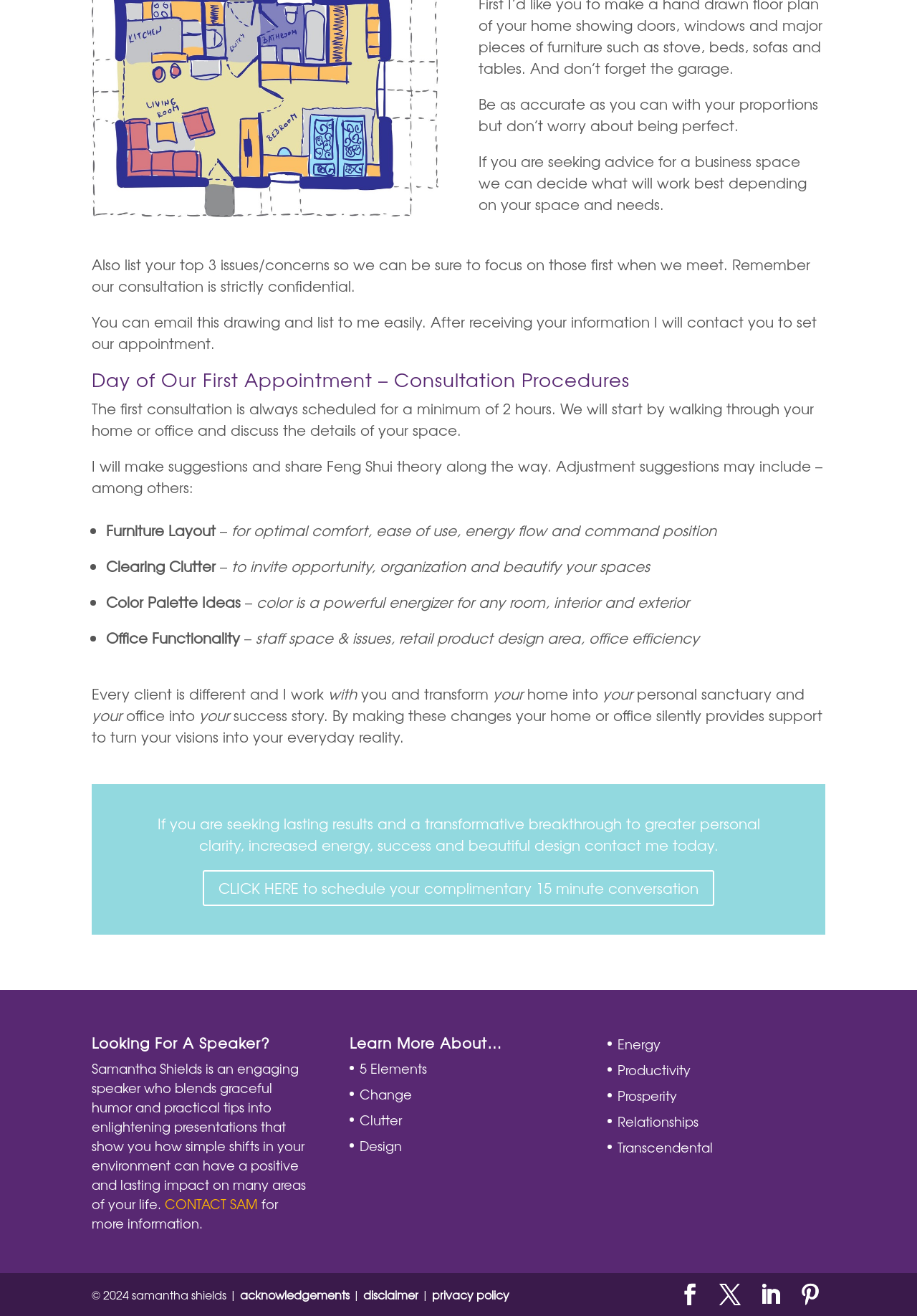Please identify the bounding box coordinates of the element I need to click to follow this instruction: "View Samantha's LinkedIn profile".

[0.828, 0.975, 0.852, 0.992]